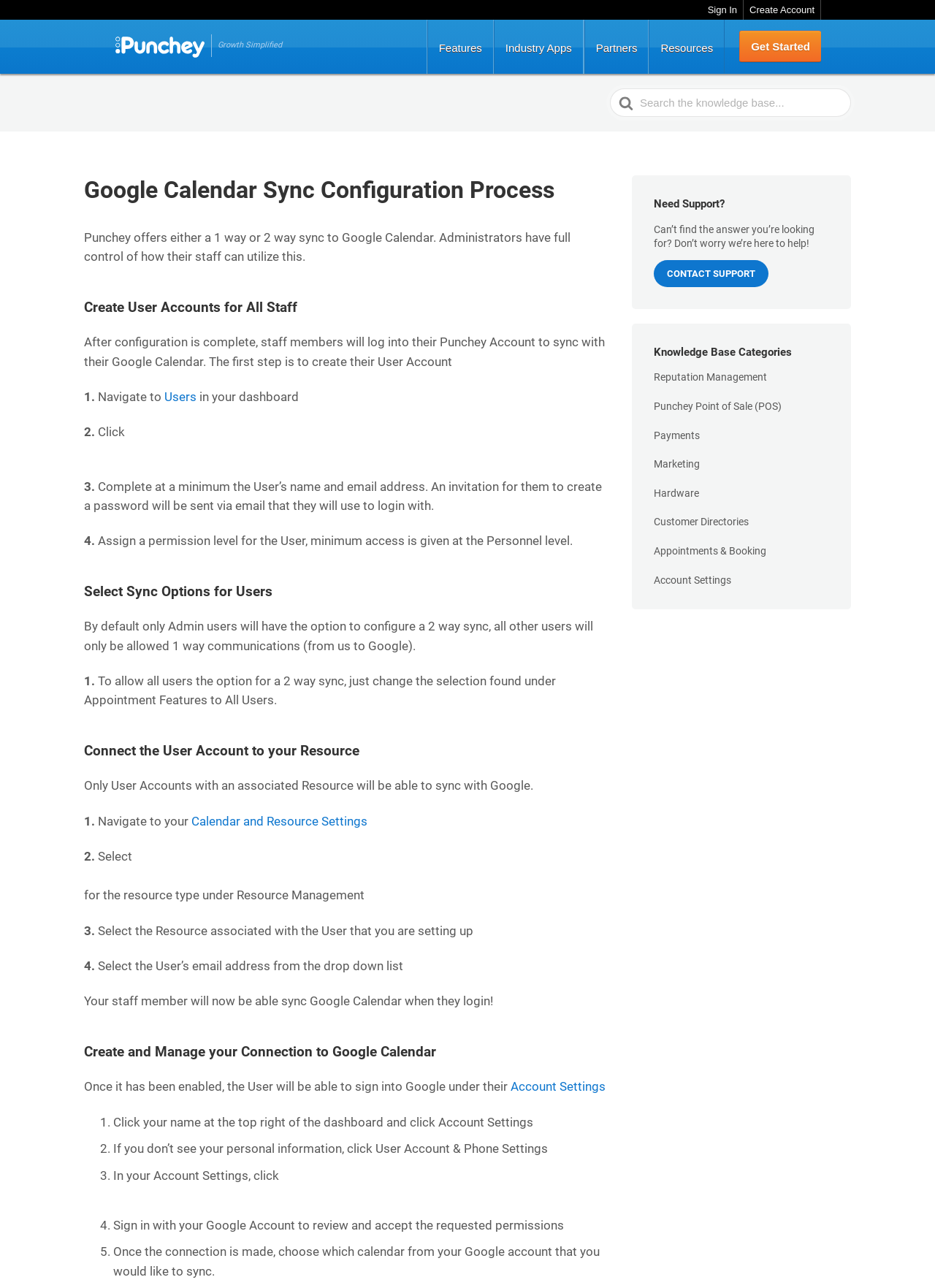Produce an elaborate caption capturing the essence of the webpage.

This webpage is about the Google Calendar Sync Configuration Process on Punchey, a business software designed to increase revenue and cash flow while reducing operational costs and paperwork. 

At the top of the page, there are several links, including "Sign In", "Create Account", "Punchey Inc.", and a few others. Below these links, there is a header section with the title "Google Calendar Sync Configuration Process" and a brief description of the process.

The main content of the page is divided into several sections, each with a heading and a series of steps to follow. The first section is about creating user accounts for all staff, followed by sections on selecting sync options for users, connecting the user account to a resource, and creating and managing the connection to Google Calendar.

Each section has a series of numbered steps, with detailed instructions and some images to illustrate the process. The text is well-organized and easy to follow, with clear headings and concise language.

On the right side of the page, there is a search bar with a magnifying glass icon, allowing users to search for specific information. Below the search bar, there is a section with links to various resources, including features, industry apps, partners, and get started.

At the bottom of the page, there is a section with a heading "Need Support?" and a brief message encouraging users to contact support if they can't find the answer they're looking for. There are also links to various knowledge base categories, including reputation management, point of sale, payments, and more.

Finally, there is a chat iframe at the bottom right corner of the page, allowing users to chat with support staff.